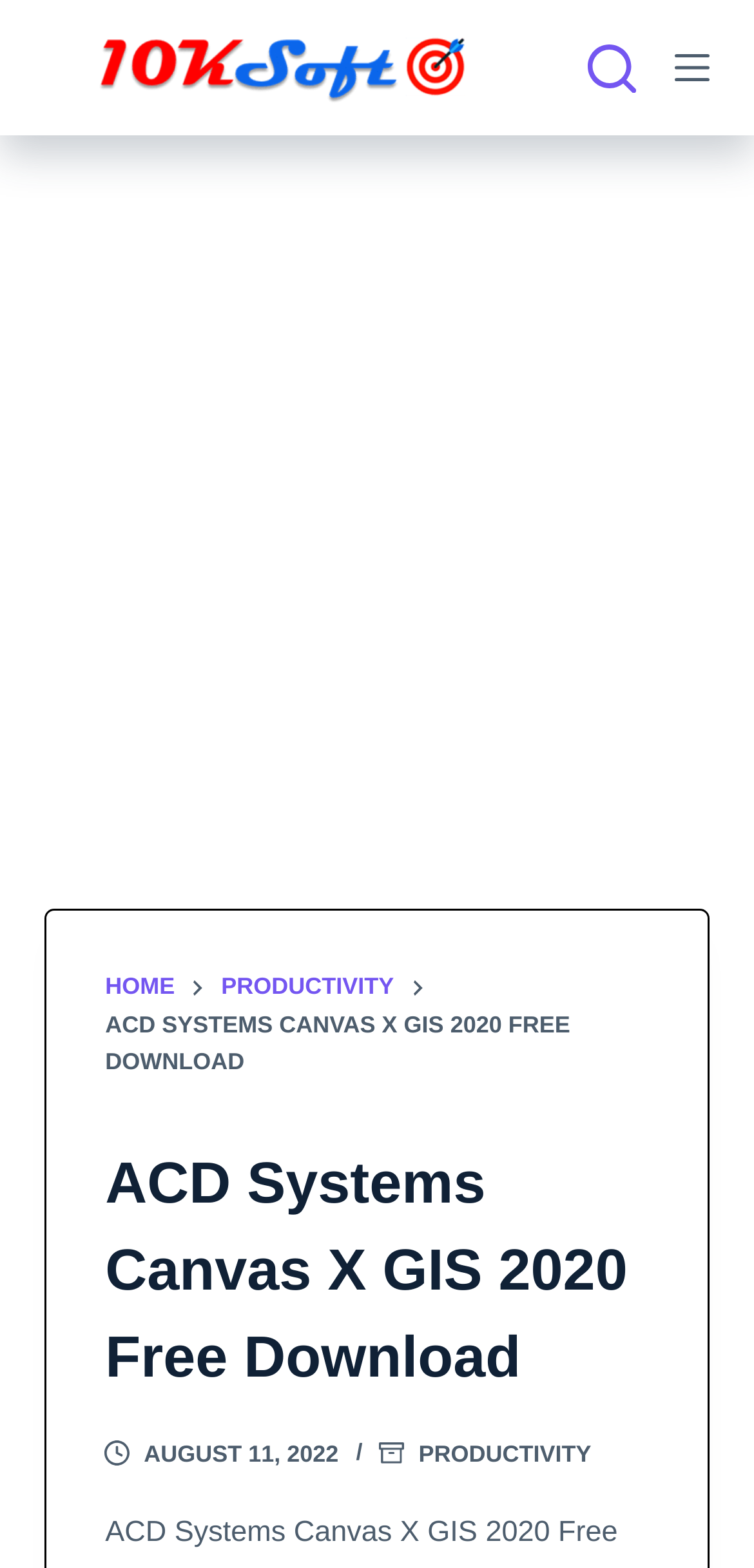When was the article published?
Provide an in-depth and detailed answer to the question.

I searched for a time-related element on the webpage and found a static text with the date 'AUGUST 11, 2022', which suggests that the article was published on this date.